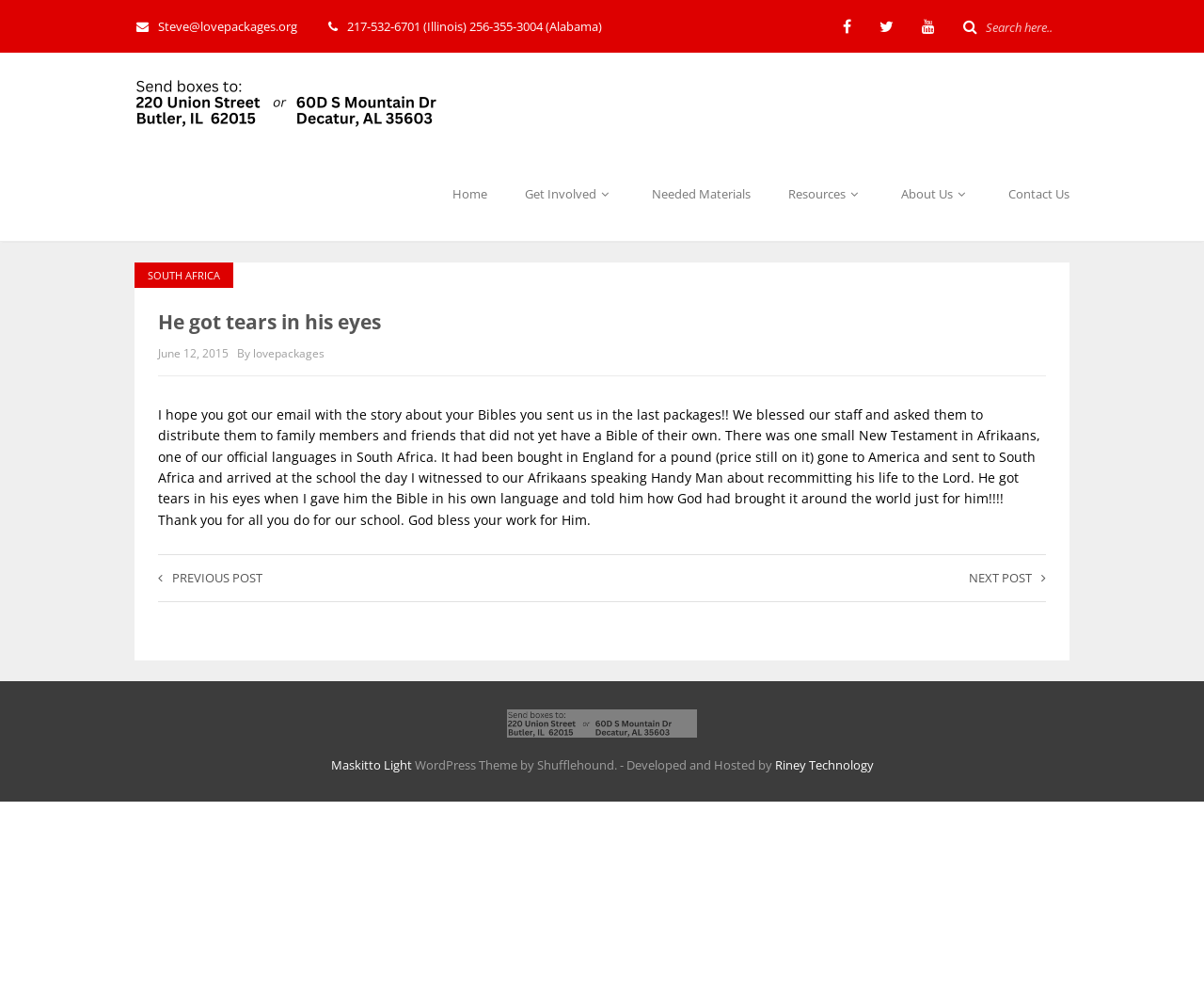Determine the bounding box coordinates of the area to click in order to meet this instruction: "Contact Us".

[0.834, 0.15, 0.888, 0.245]